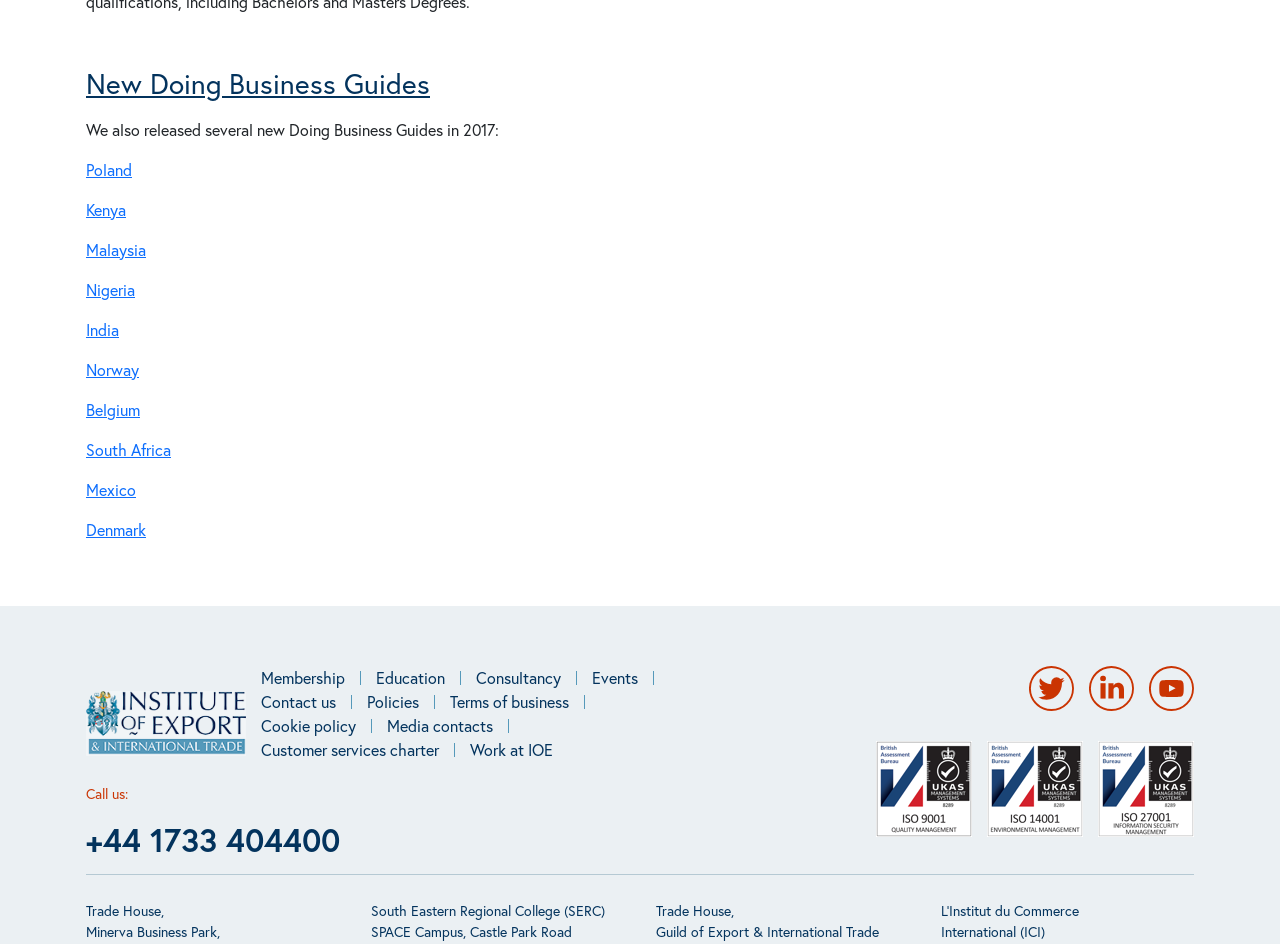Answer the following query with a single word or phrase:
What is the phone number to call for inquiries?

+44 1733 404400